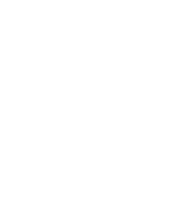Give a thorough caption of the image, focusing on all visible elements.

The image showcases a simple, elegant design, likely serving as a visual representation for a product review or health-related article. The context revolves around nutritional supplements, emphasizing ingredients like Vitamin B3, Vitamin C, and several minerals. Below the list of nutrients, a note explains how these ingredients may aid in appetite suppression and enhance mental clarity. The layout suggests a friendly and informative tone, aiming to educate consumers about the possible benefits of the product, while also hinting at considerations such as dosage and product guarantees. The overall message appears to revolve around informed decision-making regarding health supplements.